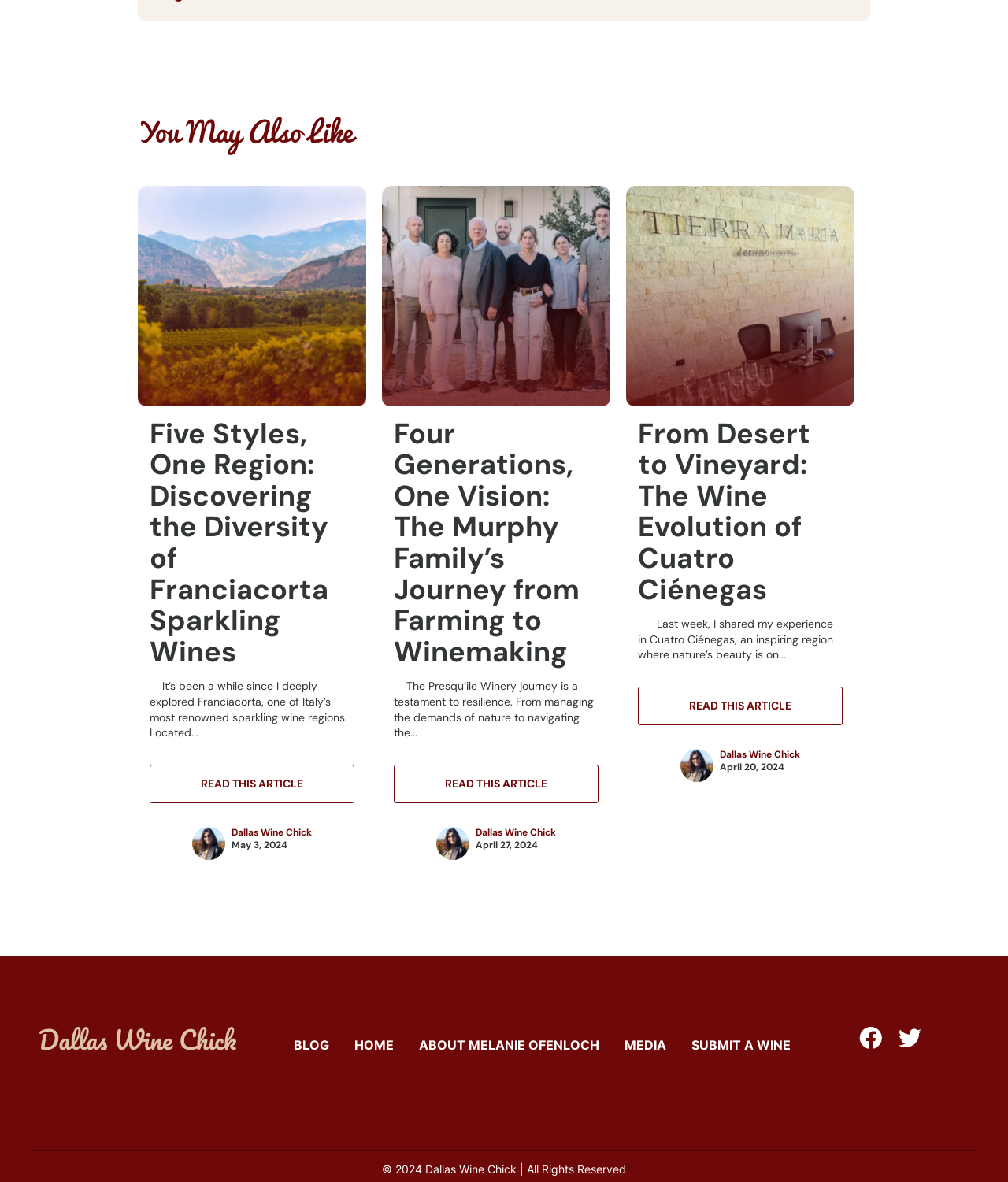Find the UI element described as: "Blog" and predict its bounding box coordinates. Ensure the coordinates are four float numbers between 0 and 1, [left, top, right, bottom].

[0.279, 0.868, 0.339, 0.899]